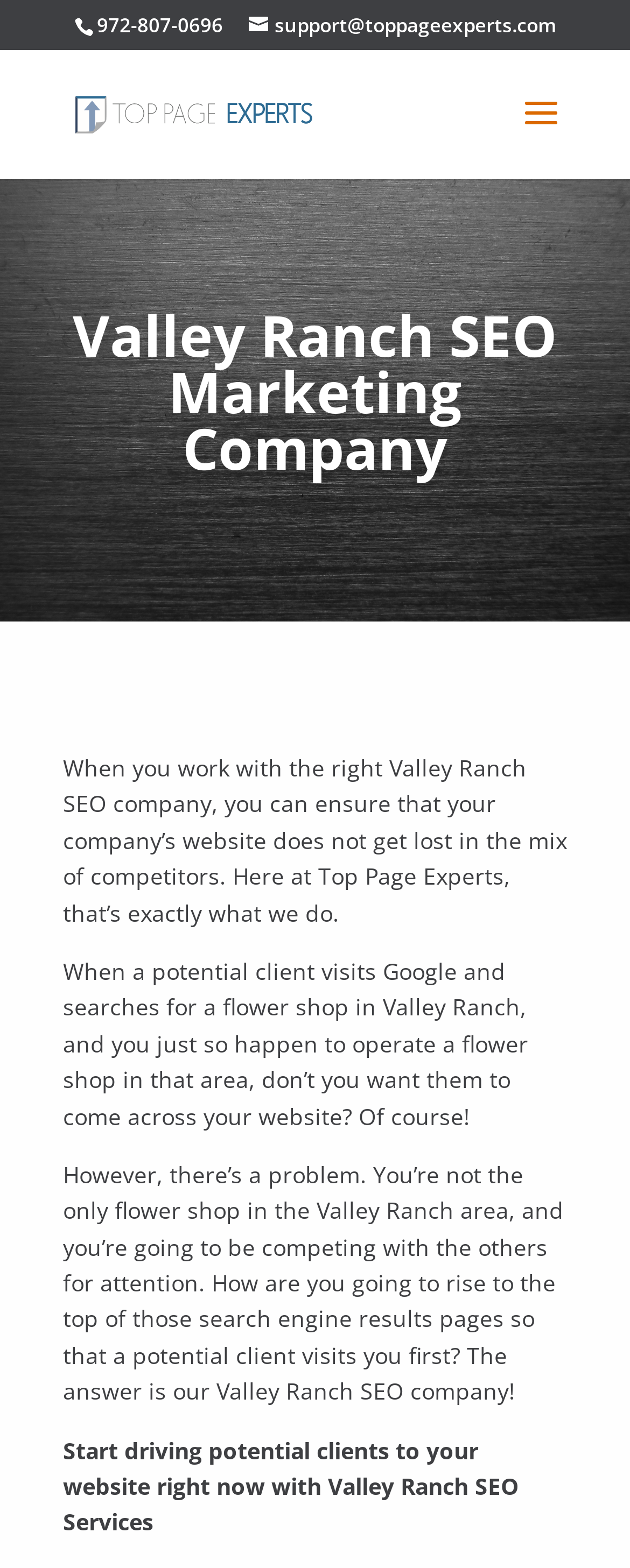Analyze the image and provide a detailed answer to the question: What is the location of the company's target market?

I found the location of the company's target market by reading the static text elements which mention 'Valley Ranch' as the area where the company provides its SEO services.